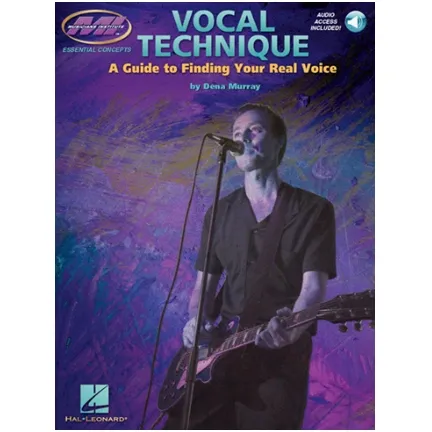Illustrate the image with a detailed caption.

The image showcases the book titled "Vocal Technique: A Guide to Finding Your Real Voice," authored by Dena Murray. The cover features a musician passionately performing into a microphone, embodying the essence of vocal artistry. The vibrant background employs an abstract style with swirling colors, enhancing the visual appeal and suggesting creativity and expression in singing. The book is part of the Essential Concepts series by Hal Leonard, and it includes online audio access, enabling readers to practice along with professionally recorded demonstrations and exercises. This resource is designed to help individuals unlock their vocal potential, learn proper breathing techniques, and bridge vocal registers for a more seamless singing experience.